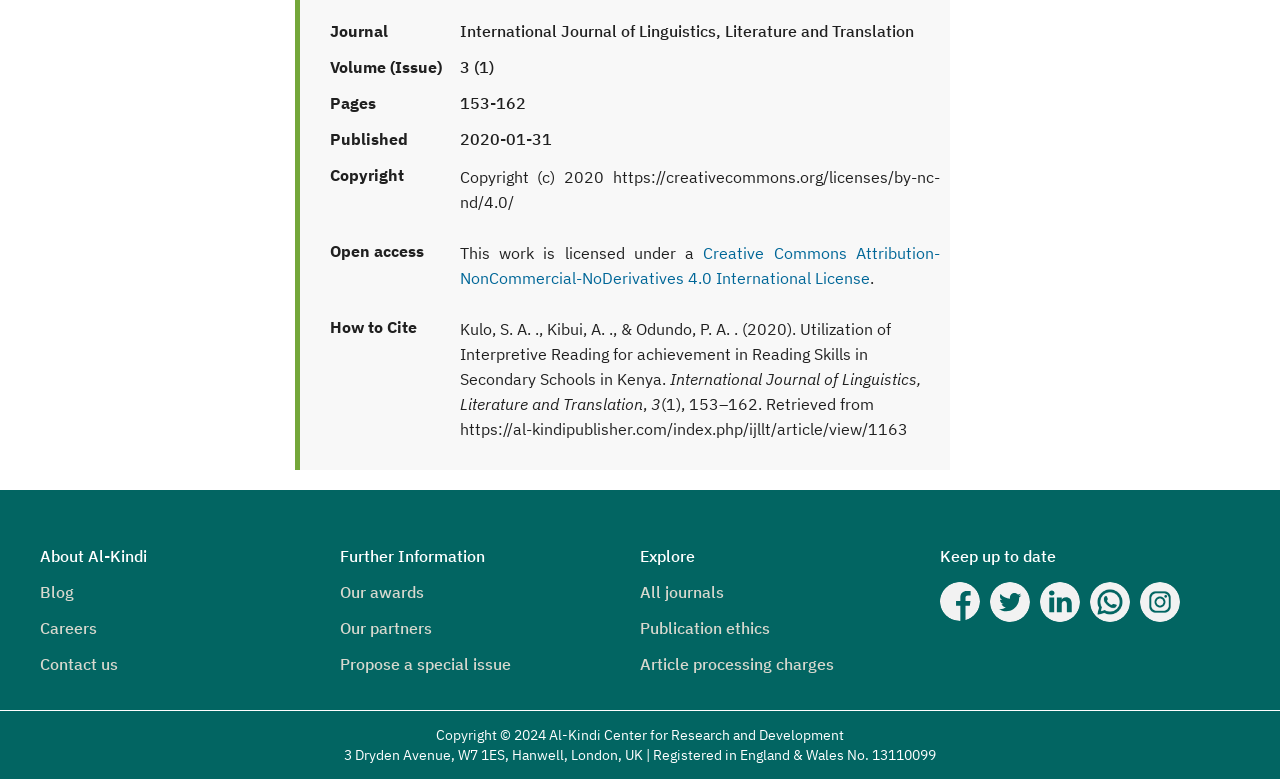Determine the bounding box coordinates of the region to click in order to accomplish the following instruction: "Explore all journals". Provide the coordinates as four float numbers between 0 and 1, specifically [left, top, right, bottom].

[0.5, 0.747, 0.566, 0.772]